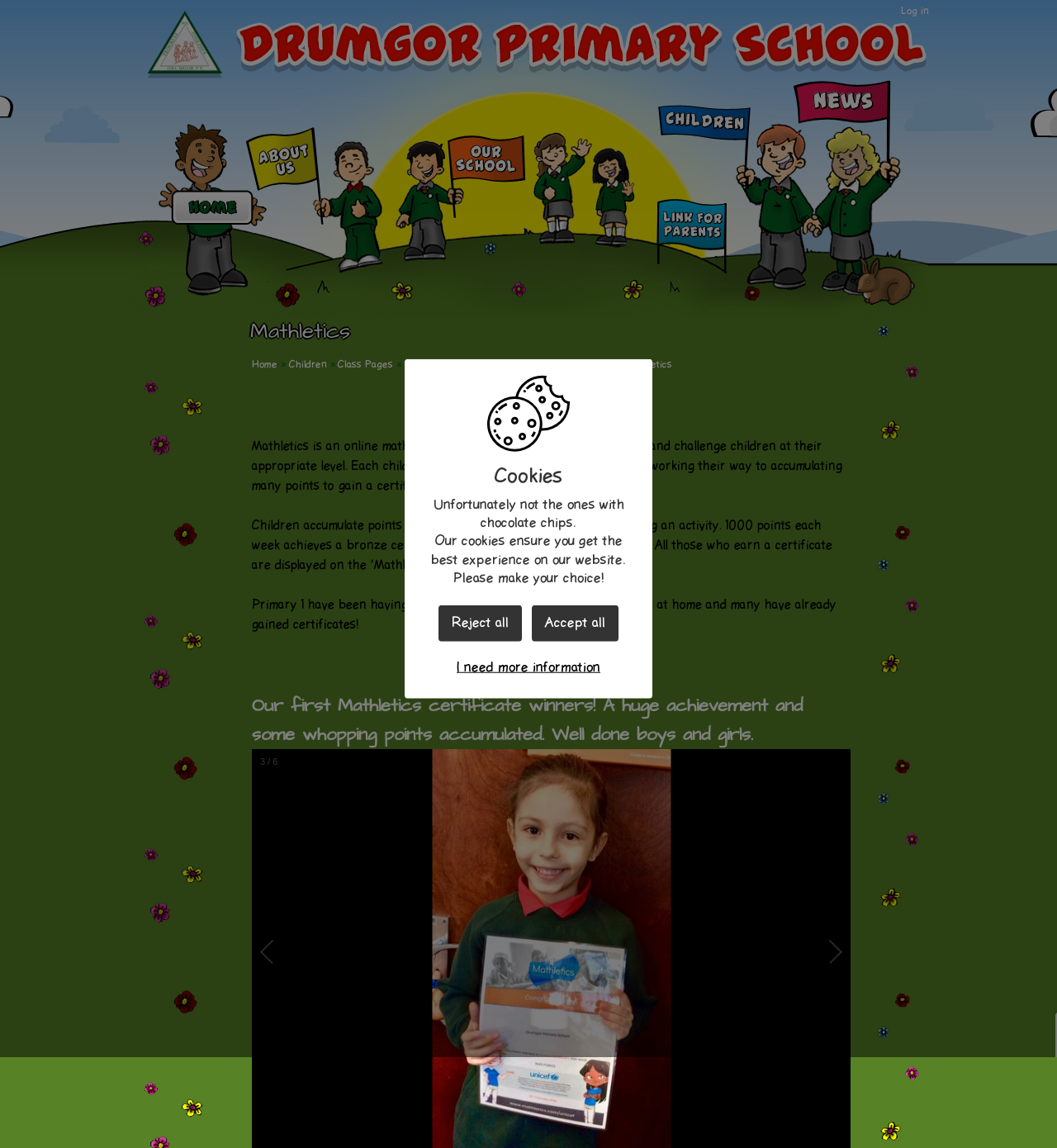What is the name of the school?
Please answer using one word or phrase, based on the screenshot.

Drumgor Primary School